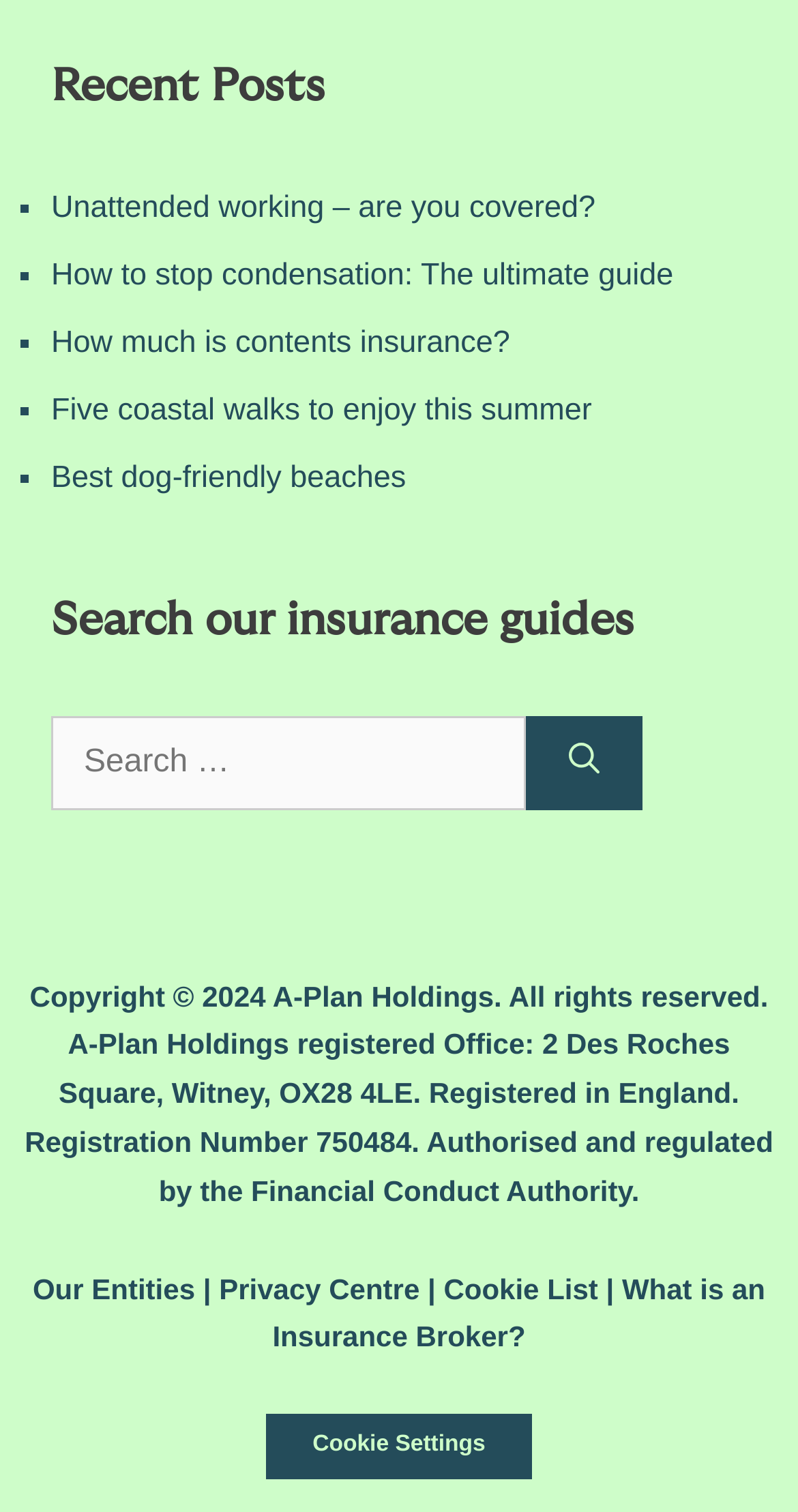What is the position of the 'Search' button?
Could you please answer the question thoroughly and with as much detail as possible?

The 'Search' button is located to the right of the search box, at coordinates [0.659, 0.473, 0.805, 0.535], as indicated by its position relative to the search box element.